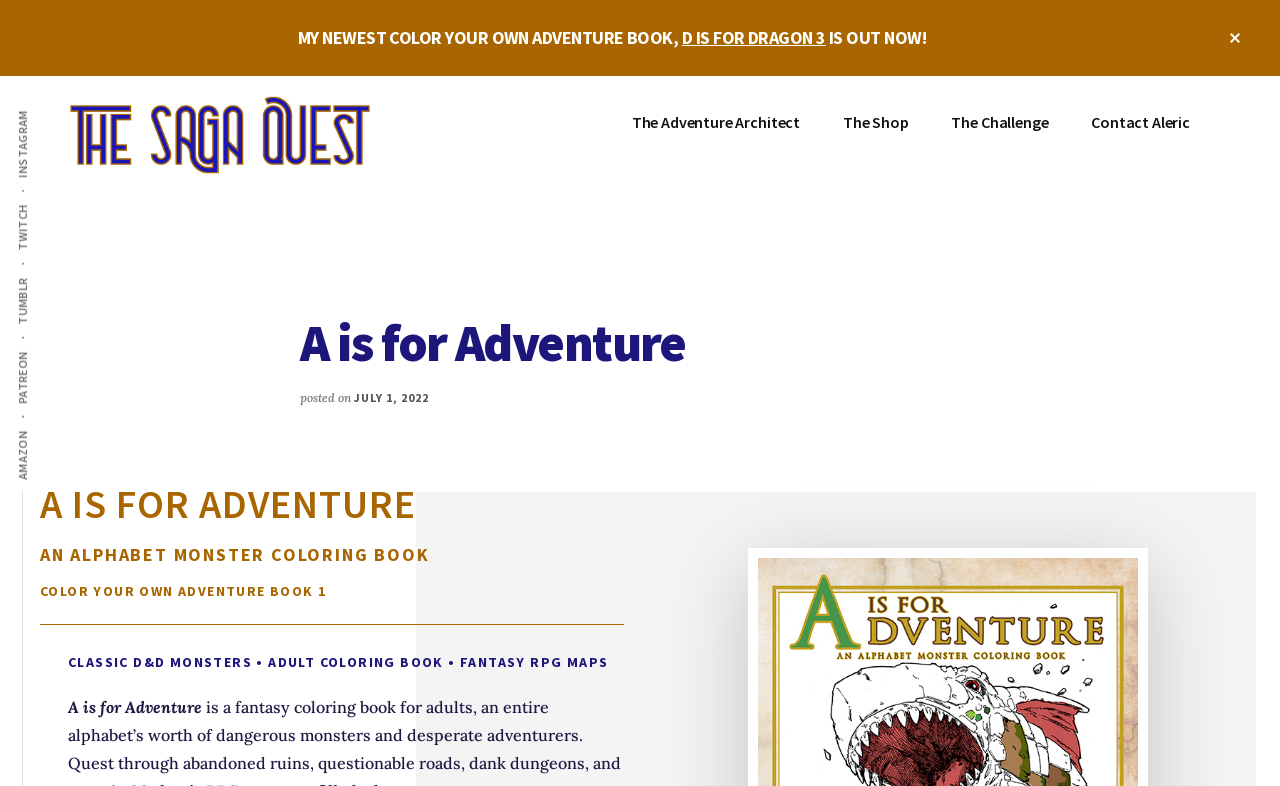What is the title of the book?
Look at the image and answer the question using a single word or phrase.

A is for Adventure